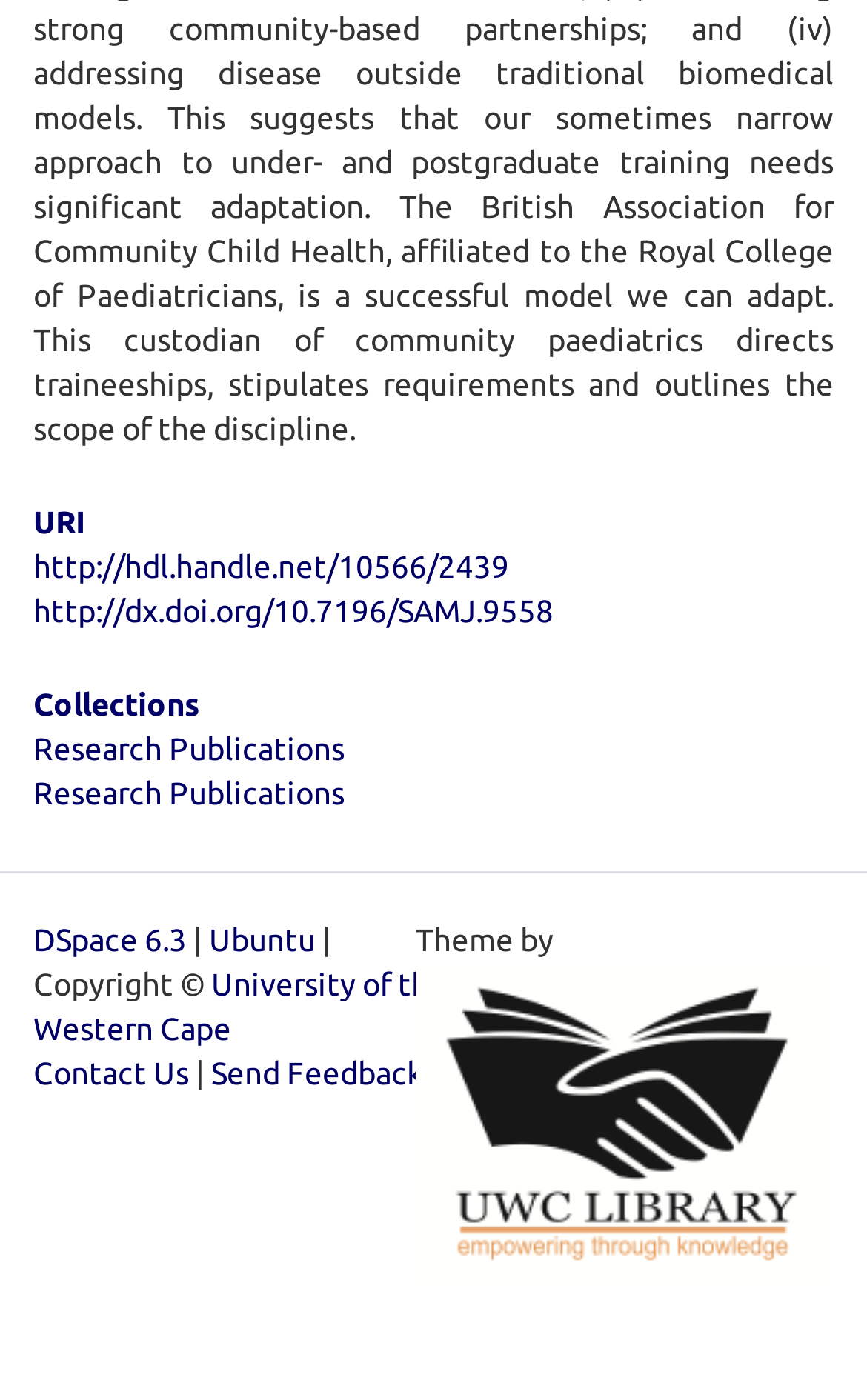Highlight the bounding box coordinates of the element you need to click to perform the following instruction: "Check the DSpace version."

[0.038, 0.659, 0.215, 0.684]